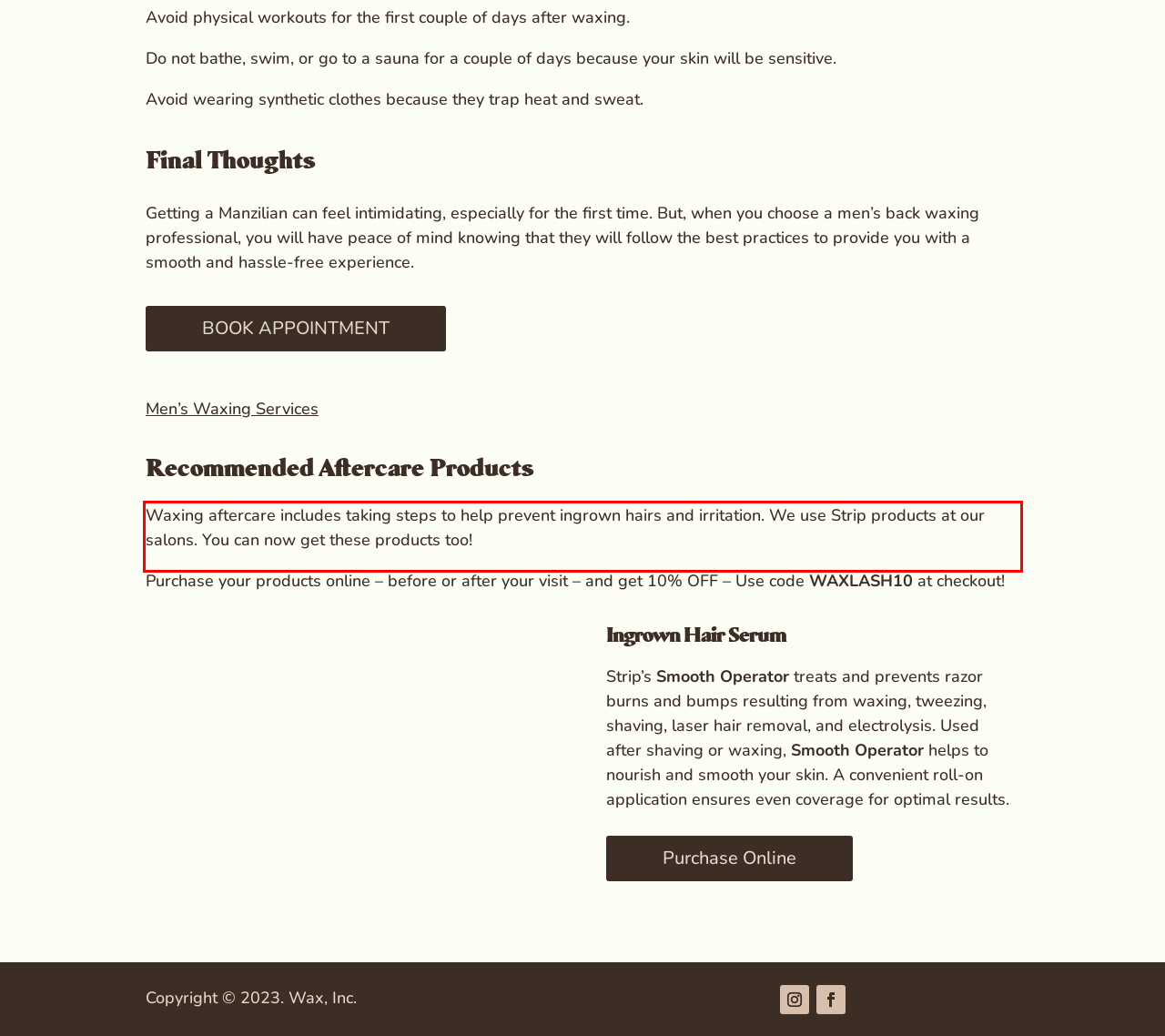From the screenshot of the webpage, locate the red bounding box and extract the text contained within that area.

Waxing aftercare includes taking steps to help prevent ingrown hairs and irritation. We use Strip products at our salons. You can now get these products too!